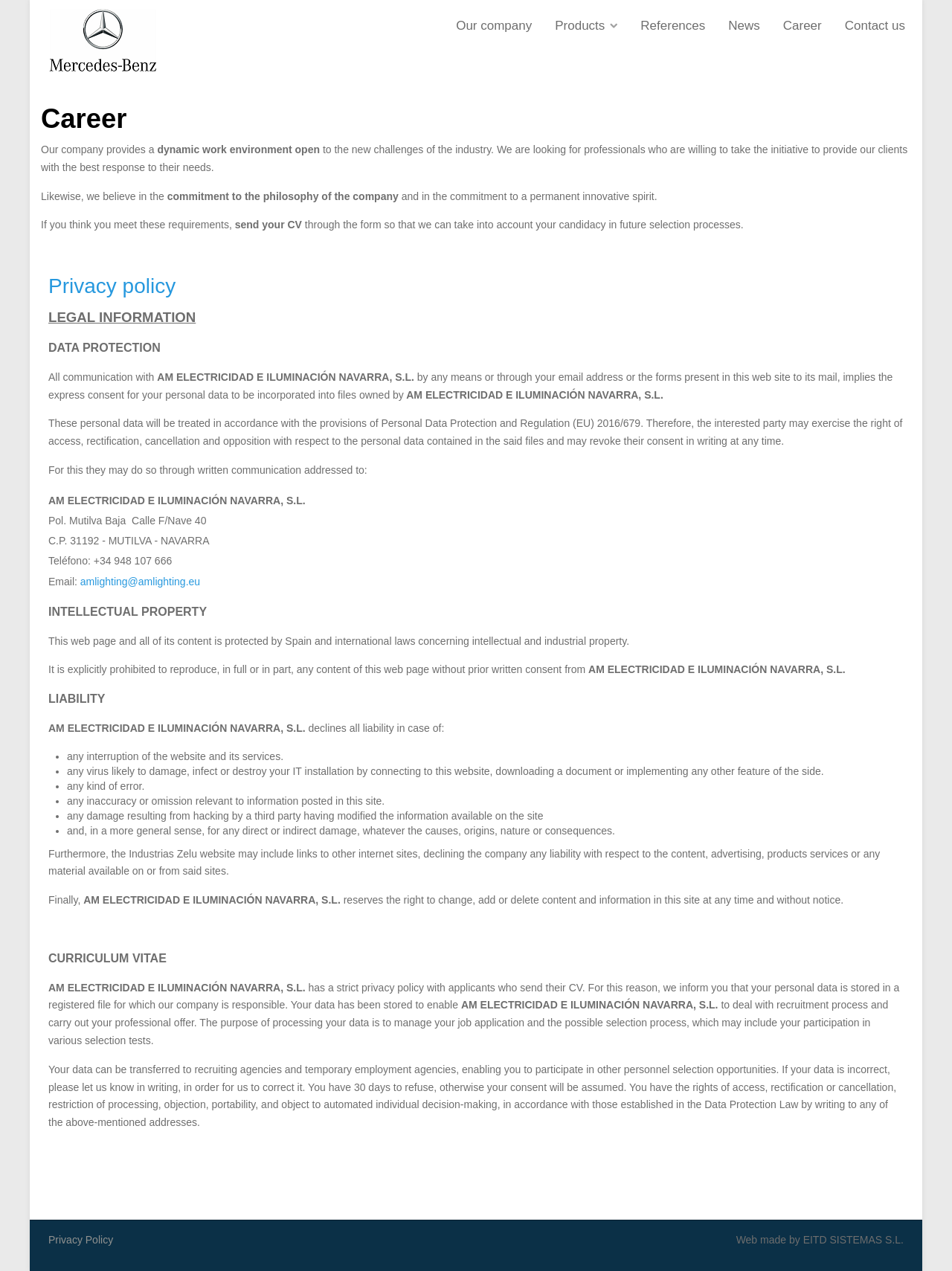Predict the bounding box for the UI component with the following description: "Contact us".

[0.881, 0.0, 0.957, 0.041]